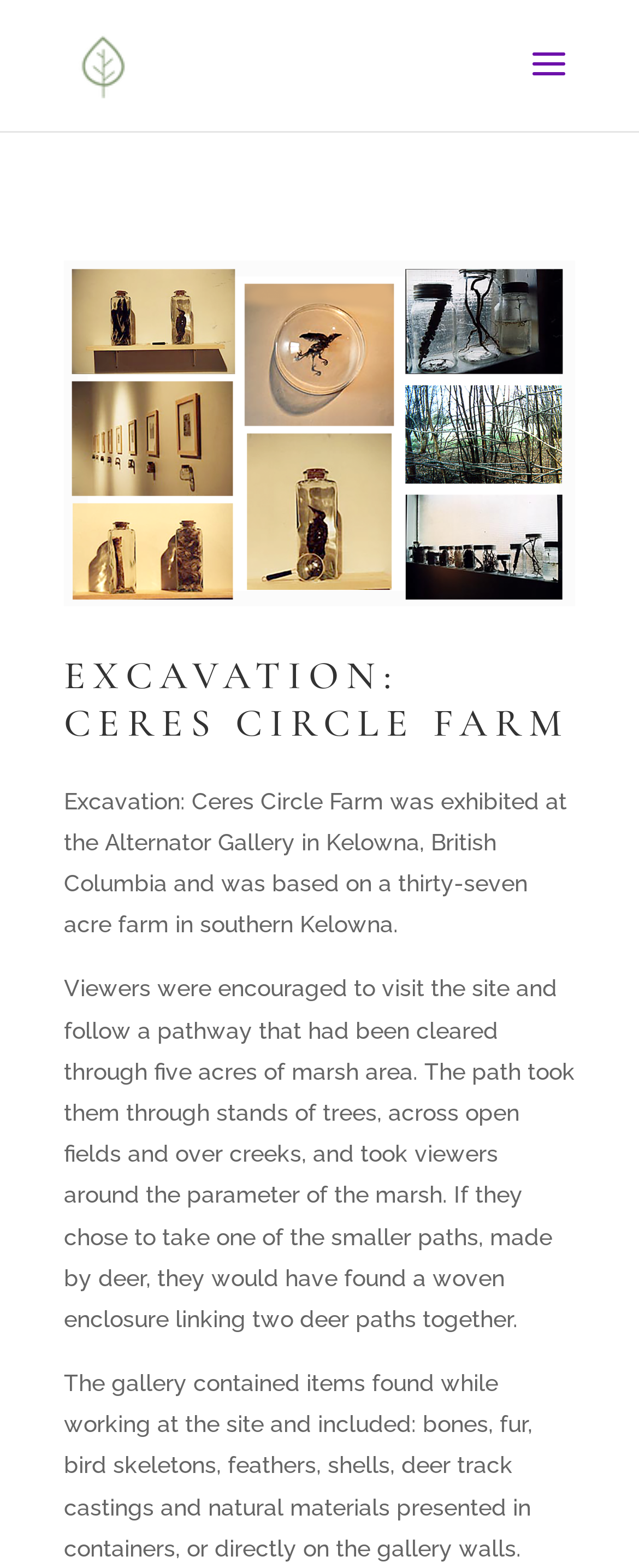Respond to the question below with a single word or phrase:
Where was the exhibition held?

Alternator Gallery in Kelowna